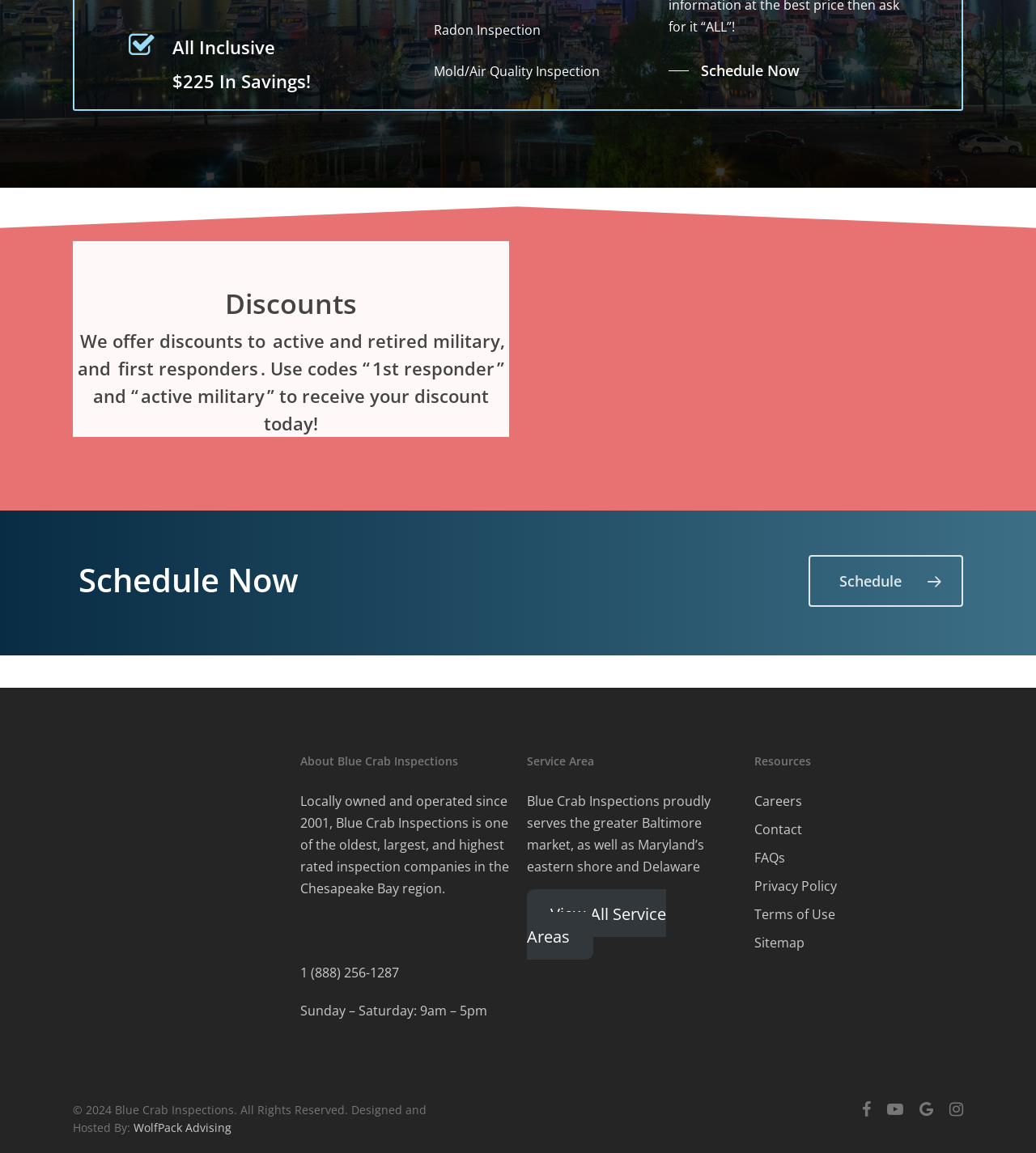Using the given description, provide the bounding box coordinates formatted as (top-left x, top-left y, bottom-right x, bottom-right y), with all values being floating point numbers between 0 and 1. Description: Terms of Use

[0.728, 0.784, 0.93, 0.803]